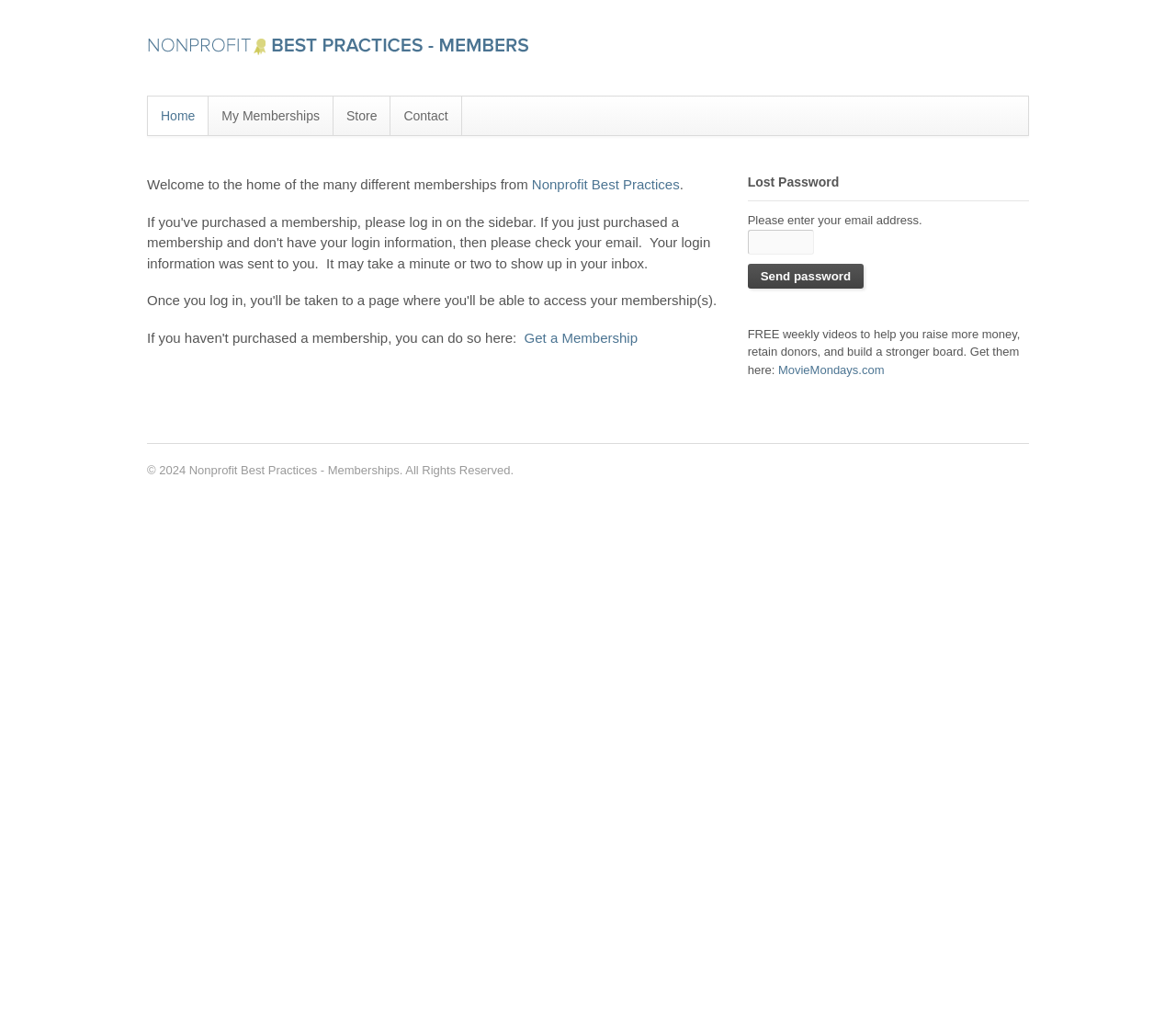Identify the bounding box for the element characterized by the following description: "My Memberships".

[0.178, 0.095, 0.283, 0.134]